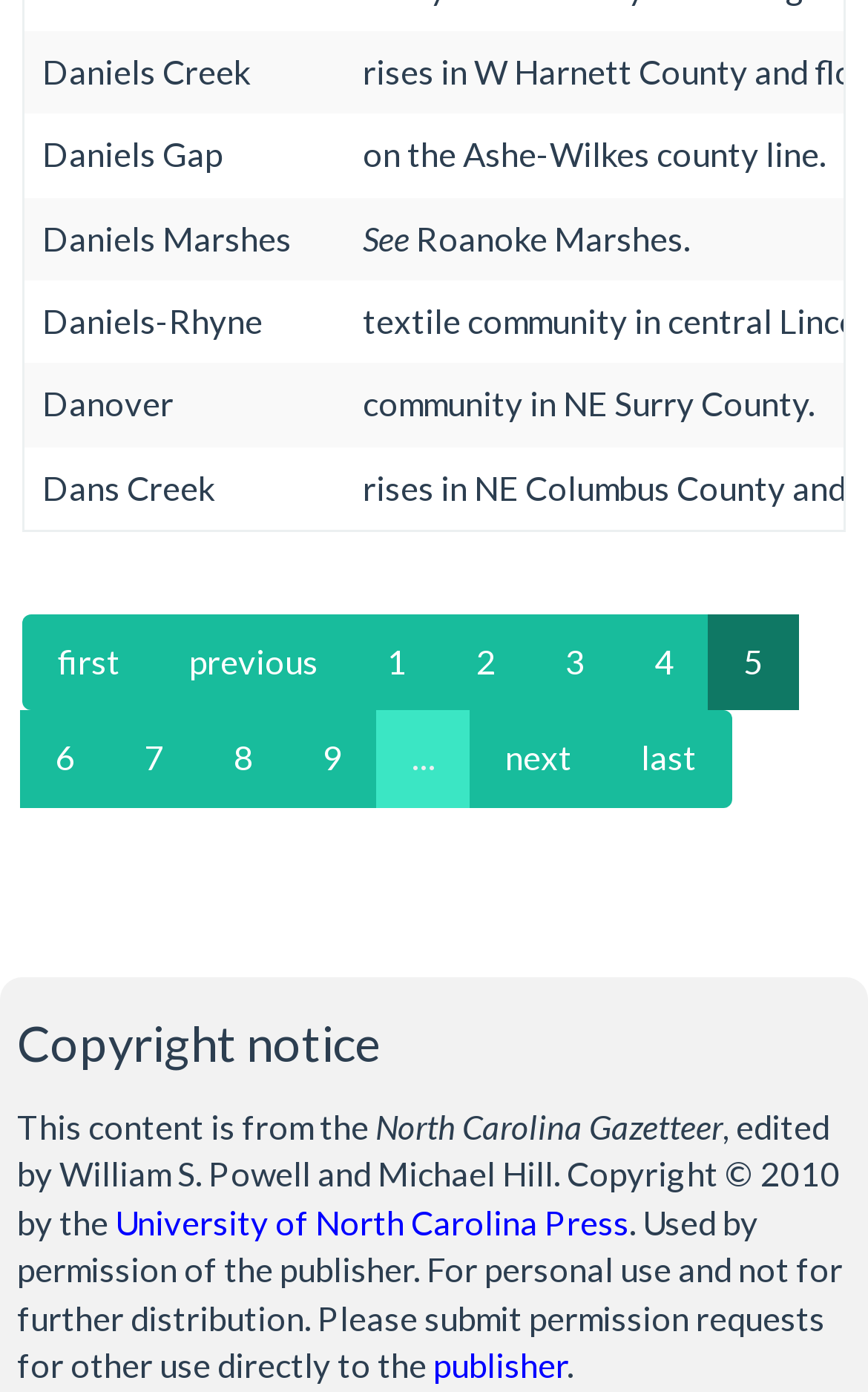Locate the coordinates of the bounding box for the clickable region that fulfills this instruction: "go to last page".

[0.697, 0.511, 0.844, 0.58]